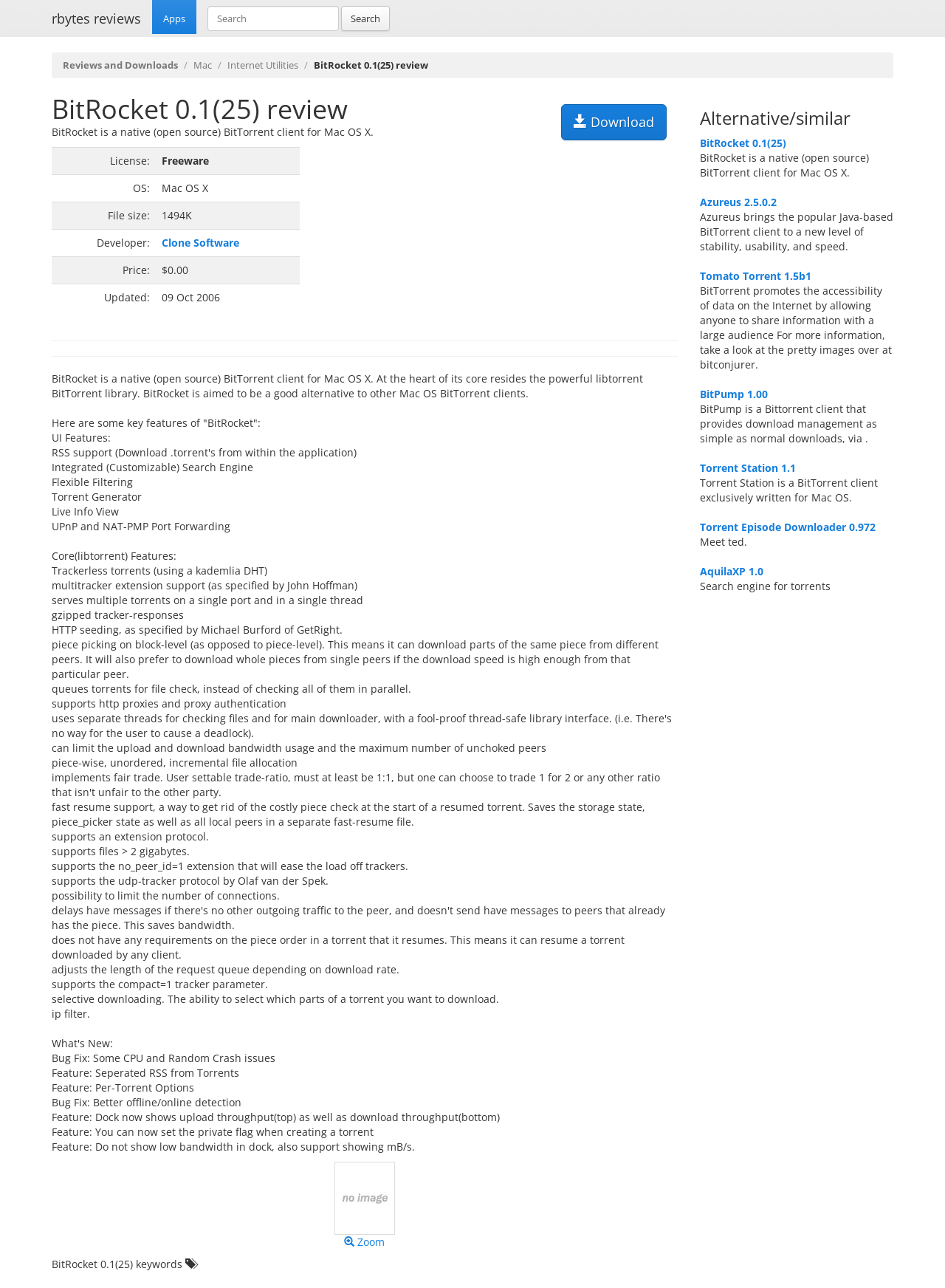Provide the bounding box coordinates of the section that needs to be clicked to accomplish the following instruction: "Visit the developer's website."

[0.171, 0.183, 0.253, 0.194]